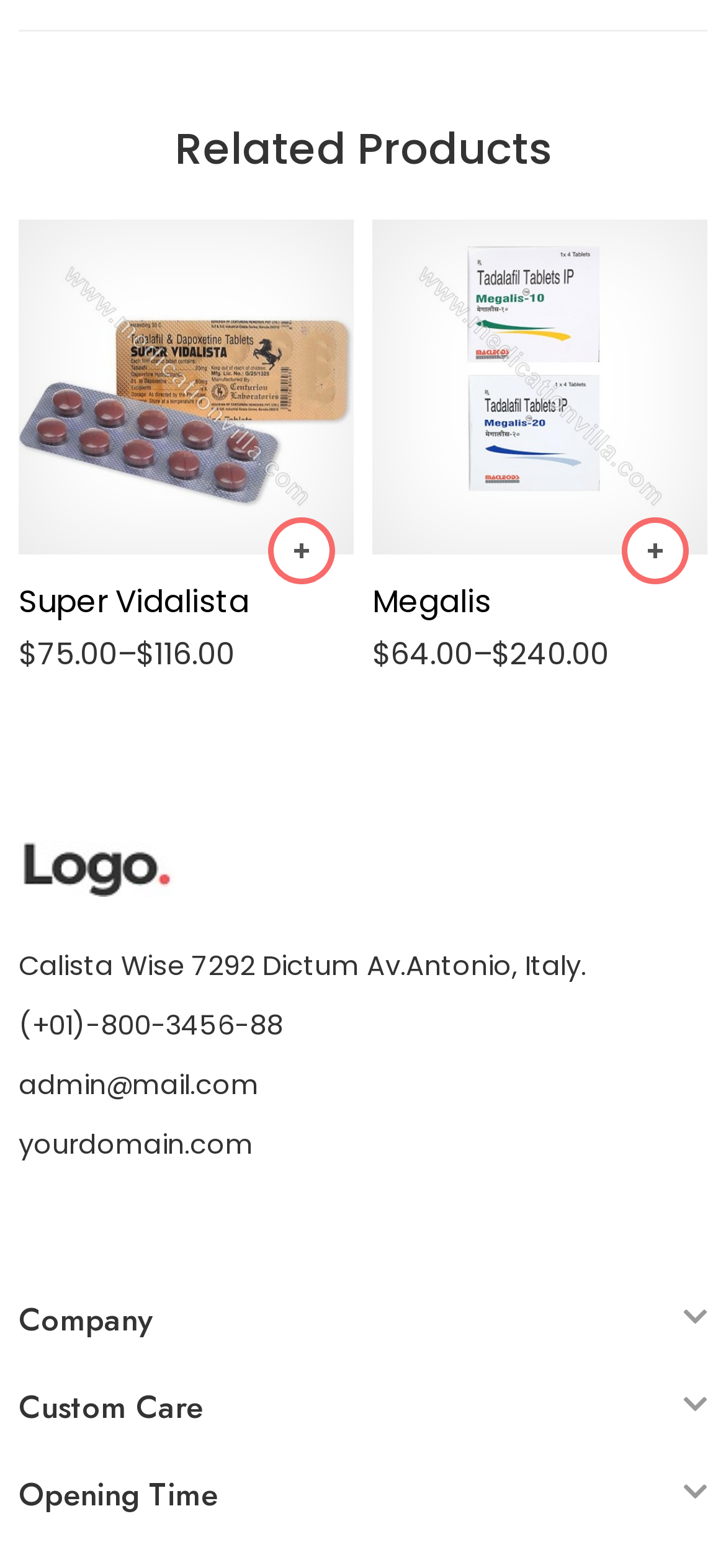How many products are listed?
Provide a comprehensive and detailed answer to the question.

I counted the number of product listings on the webpage, which are 'Super Vidalista' and 'Megalis', so there are 2 products listed.